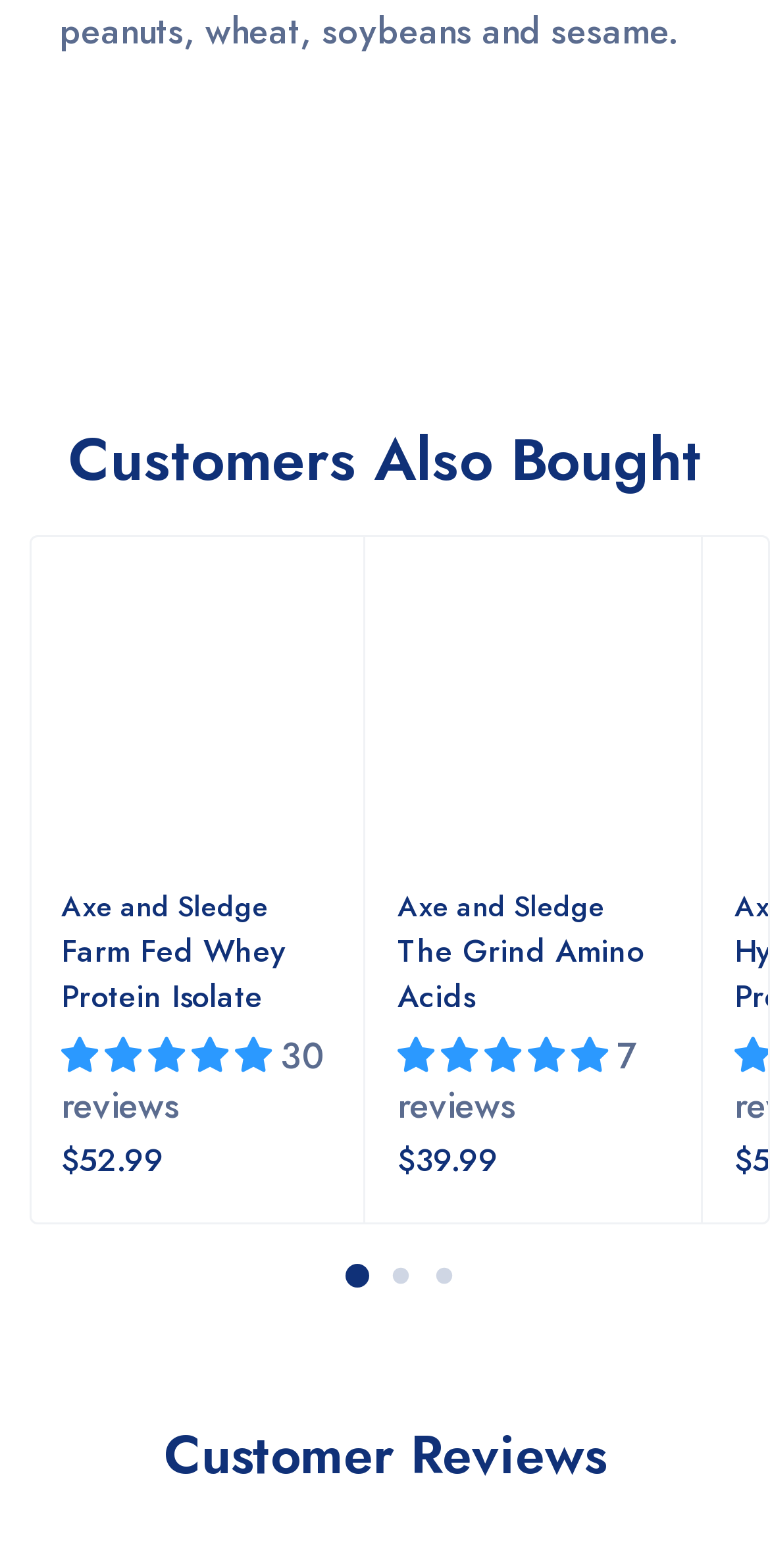Please find the bounding box coordinates of the element that needs to be clicked to perform the following instruction: "click the 'Carousel Page 2' button". The bounding box coordinates should be four float numbers between 0 and 1, represented as [left, top, right, bottom].

[0.509, 0.808, 0.53, 0.819]